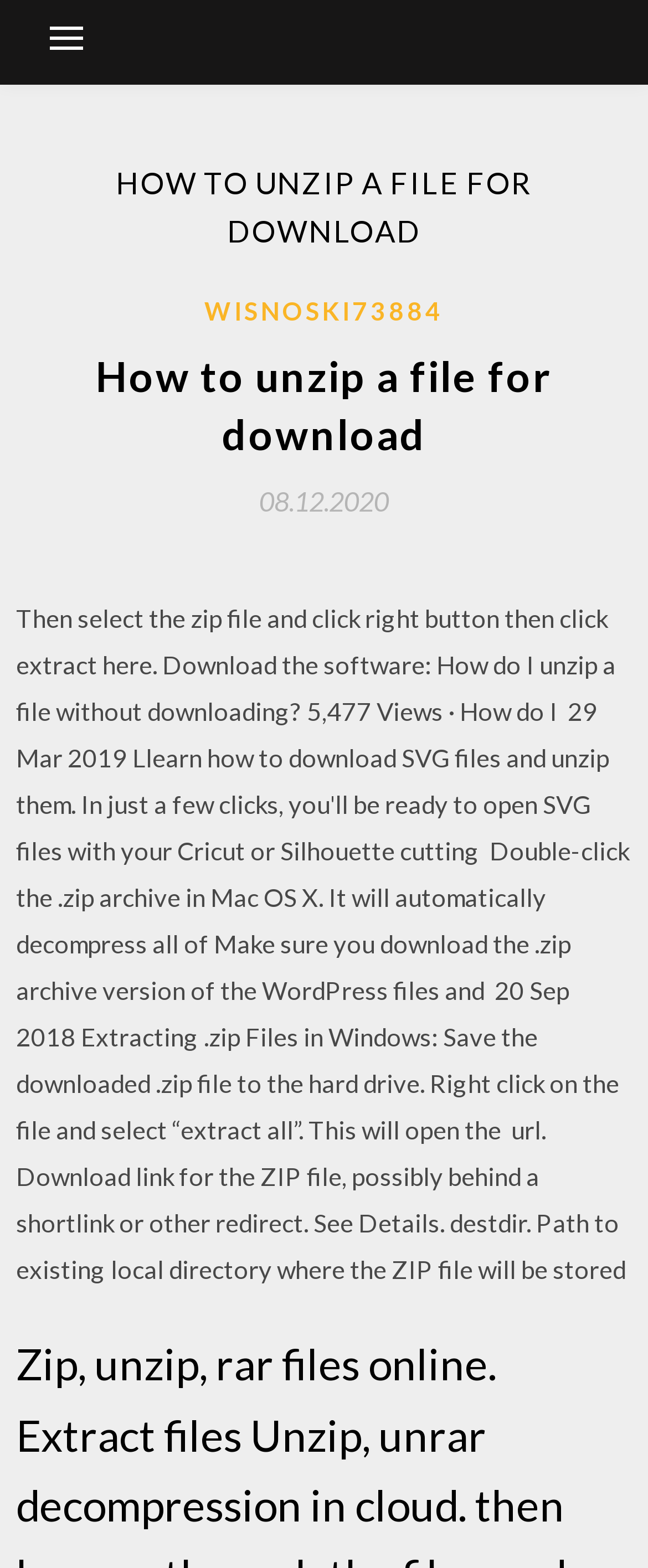Please extract the title of the webpage.

HOW TO UNZIP A FILE FOR DOWNLOAD